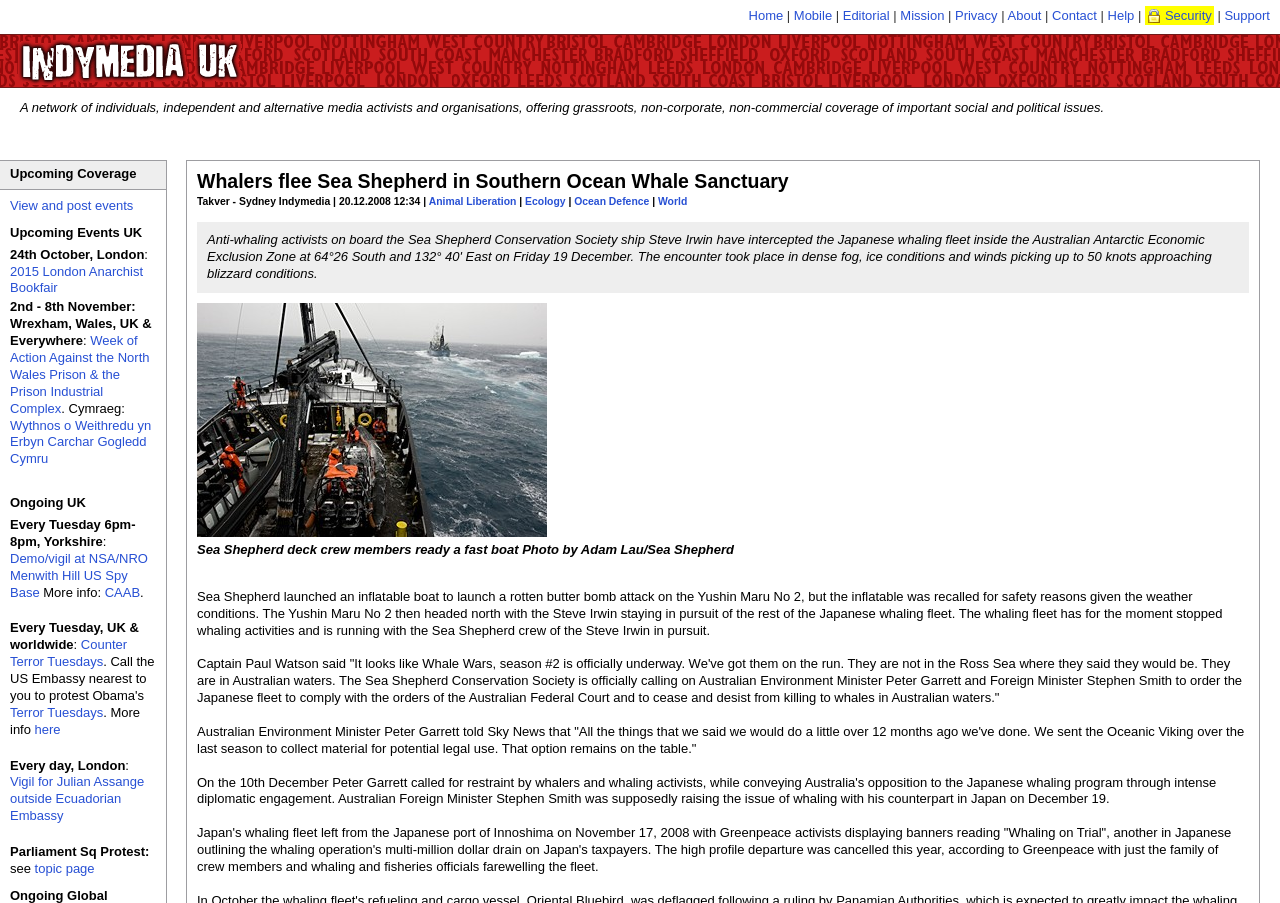What is the name of the ship mentioned in the article?
Please utilize the information in the image to give a detailed response to the question.

The article mentions the Sea Shepherd Conservation Society ship, which is named Steve Irwin. This information can be found in the first paragraph of the article.